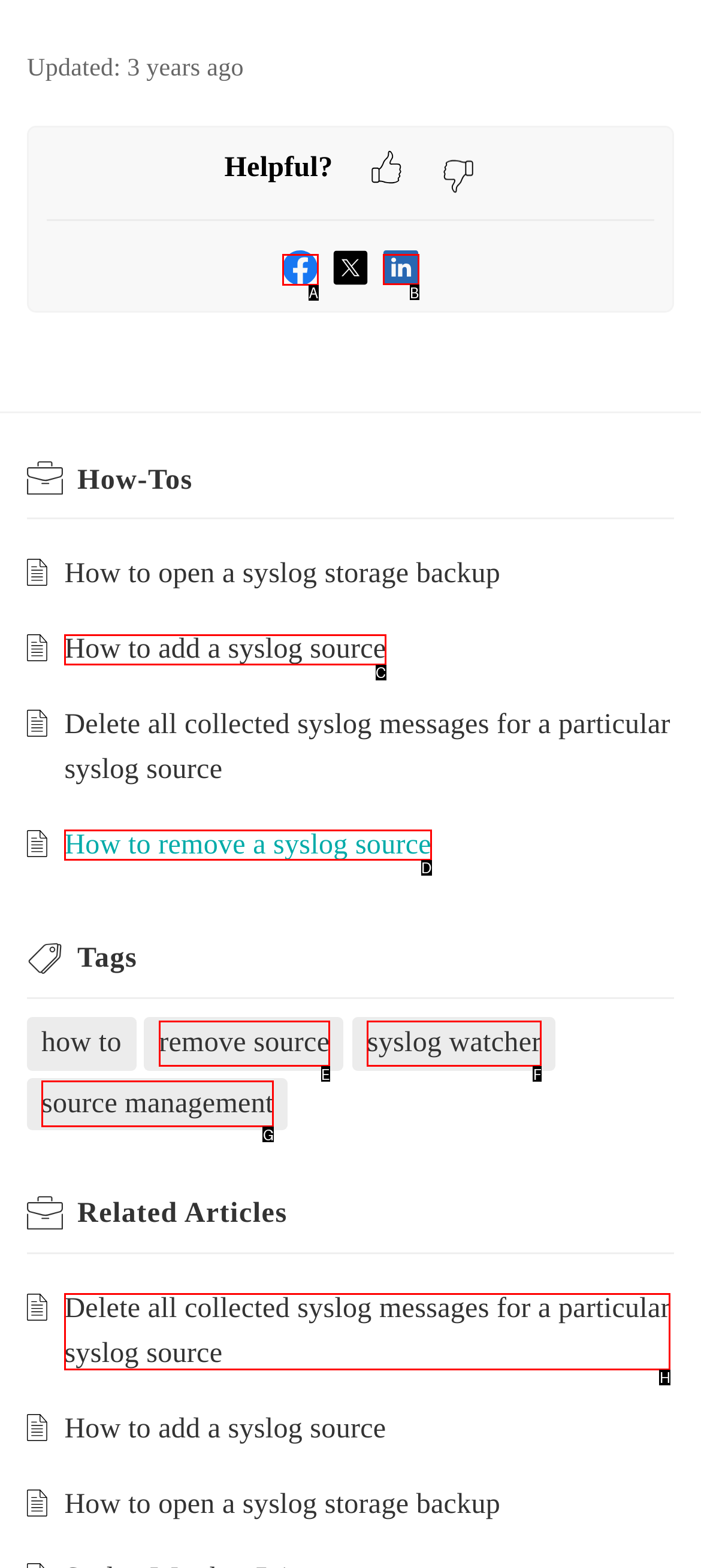Which option should I select to accomplish the task: Click on Facebook? Respond with the corresponding letter from the given choices.

A